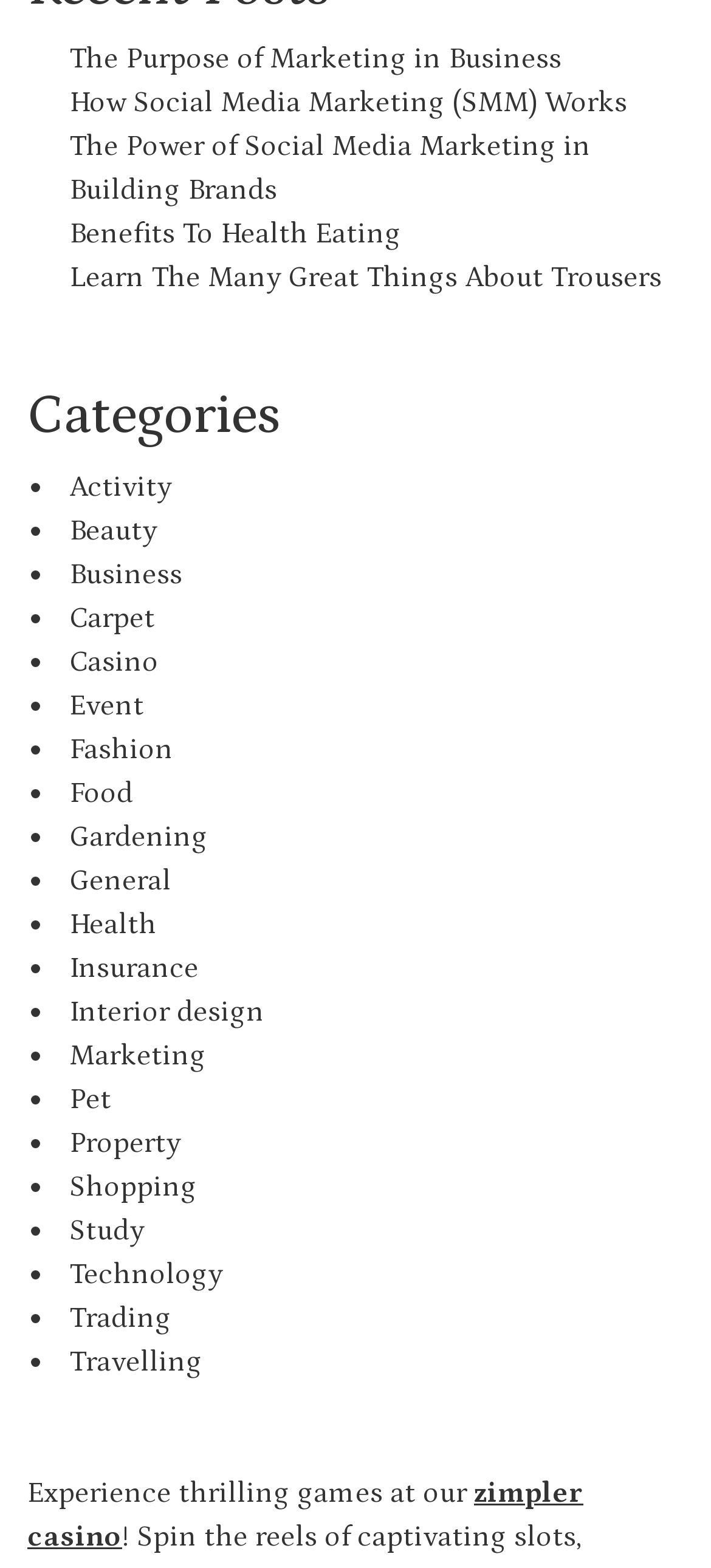Please find the bounding box coordinates of the element that needs to be clicked to perform the following instruction: "Explore 'Food' category". The bounding box coordinates should be four float numbers between 0 and 1, represented as [left, top, right, bottom].

[0.097, 0.495, 0.187, 0.516]